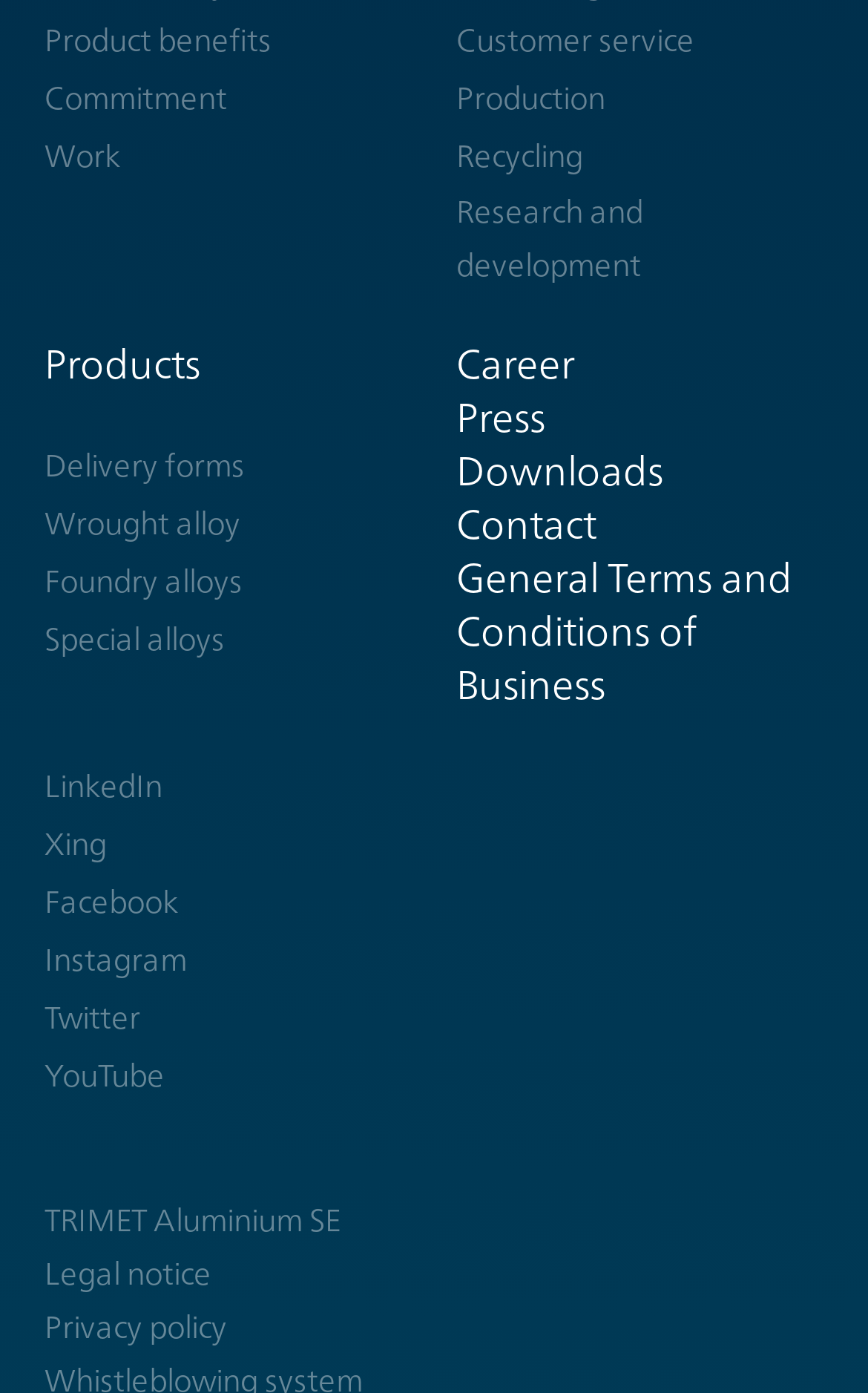Determine the bounding box coordinates of the region that needs to be clicked to achieve the task: "Check company's LinkedIn page".

[0.051, 0.545, 0.474, 0.583]